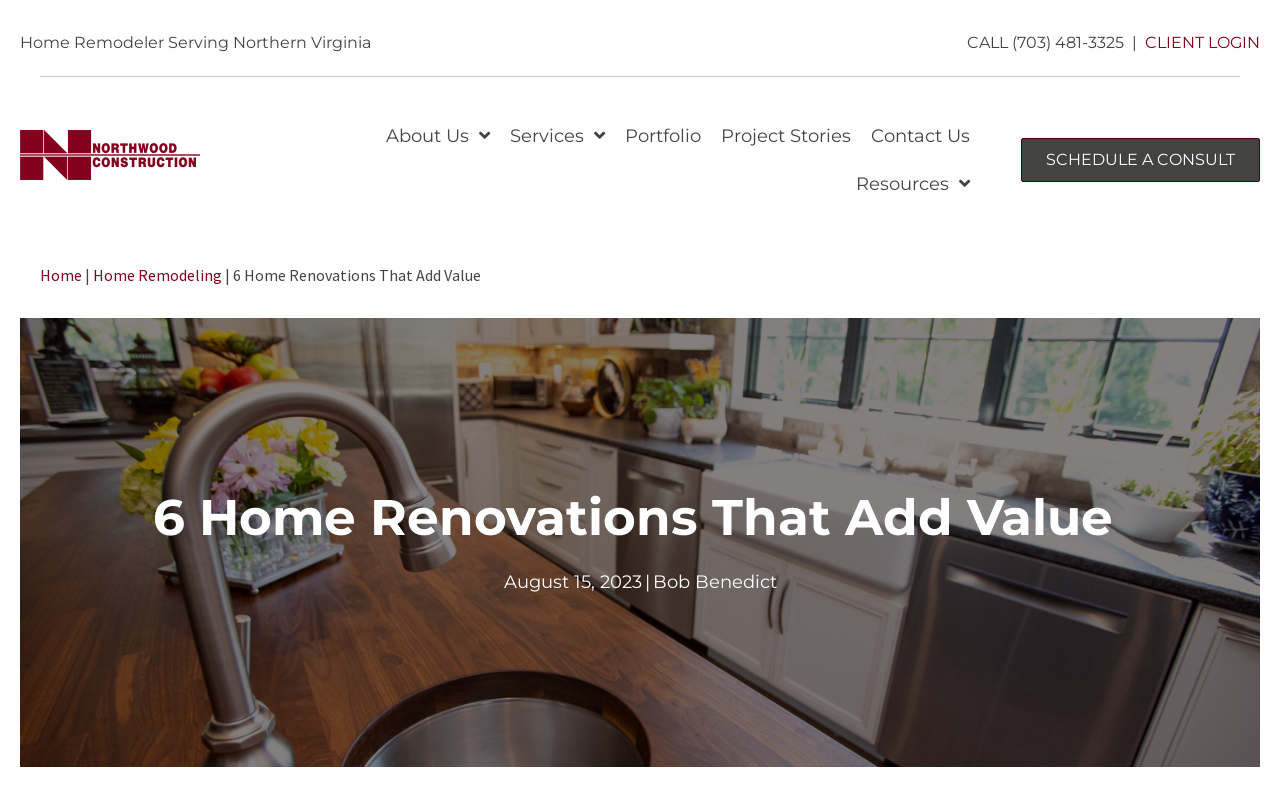Highlight the bounding box coordinates of the region I should click on to meet the following instruction: "Click on Focus：China Banks".

None